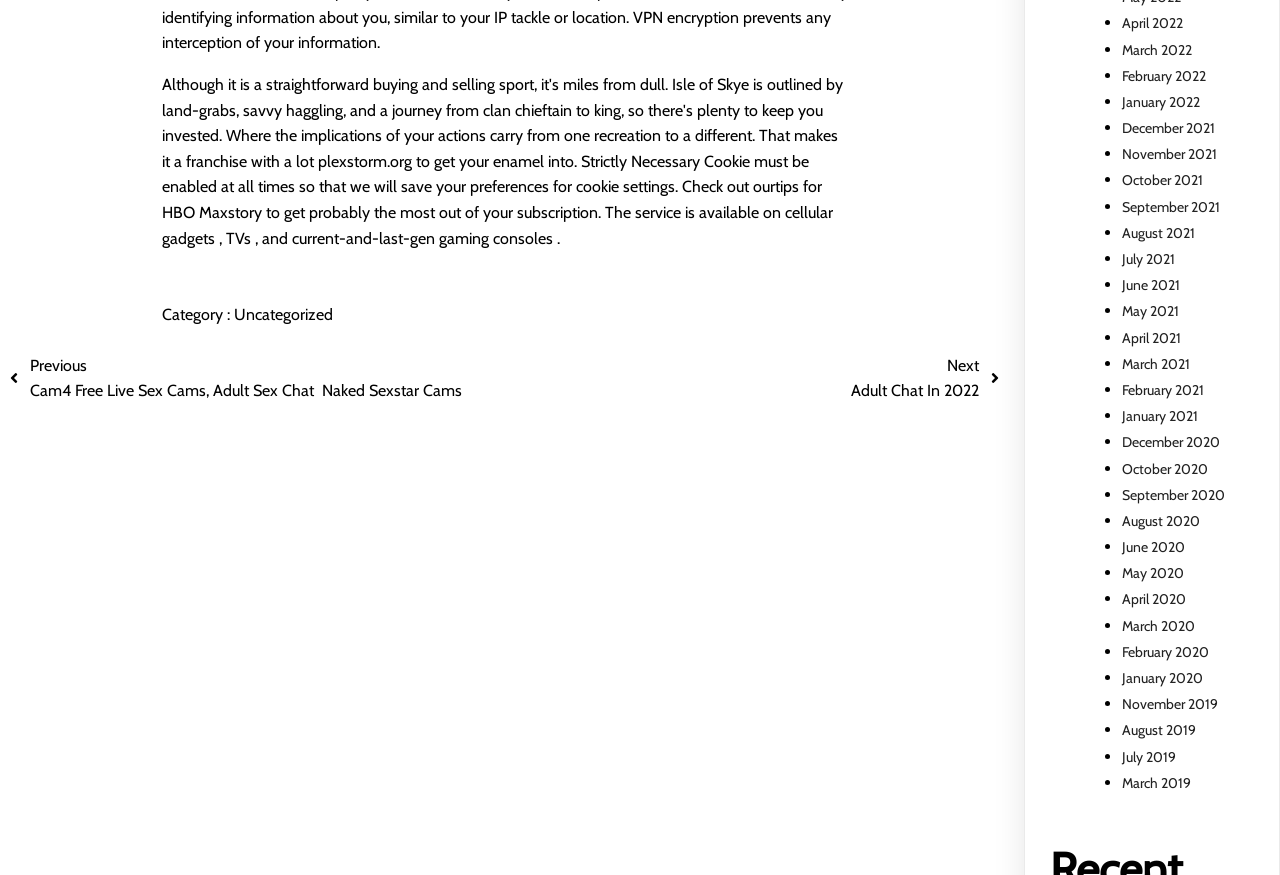Respond to the question with just a single word or phrase: 
How many months are listed on the webpage?

24